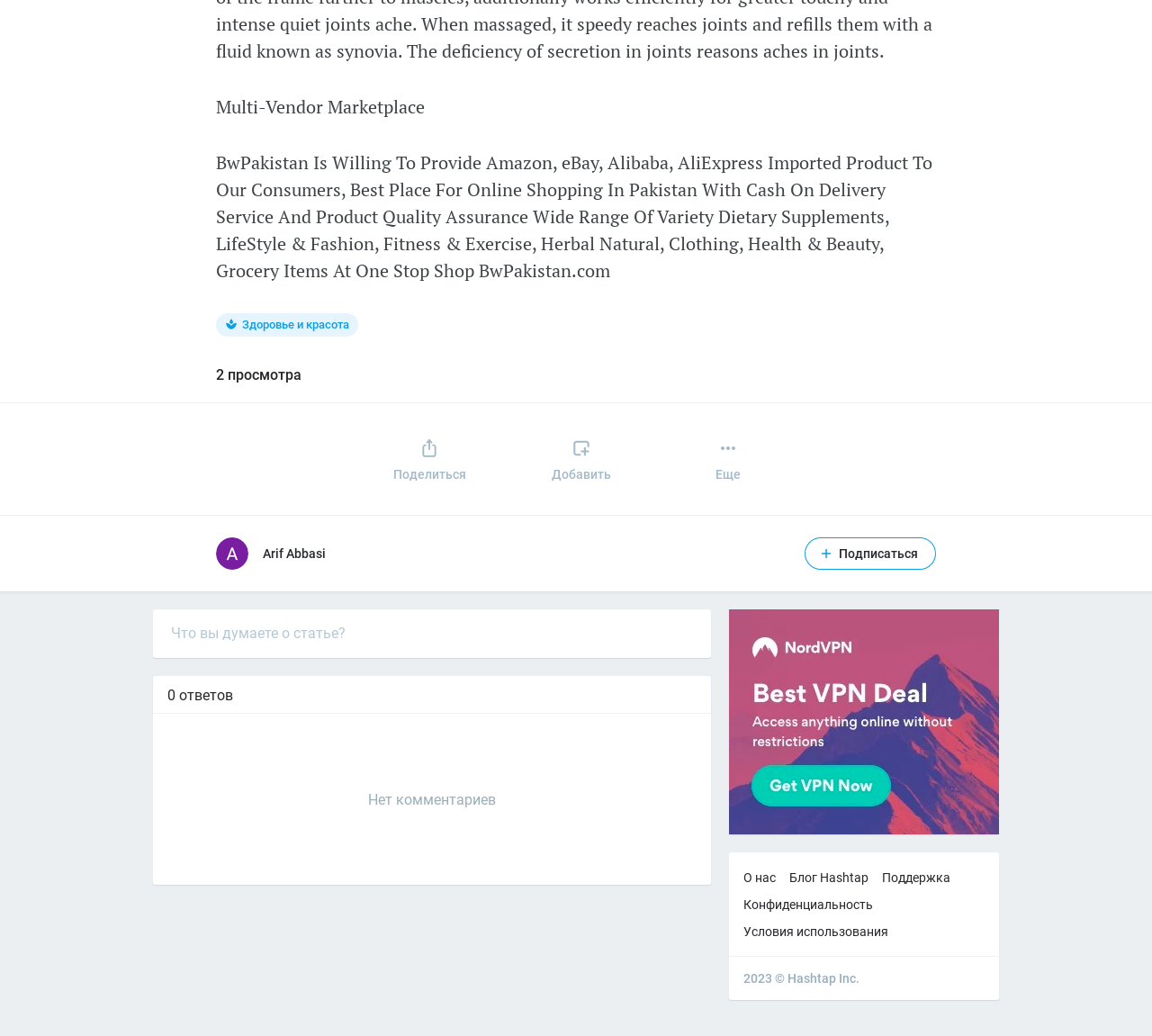Indicate the bounding box coordinates of the element that needs to be clicked to satisfy the following instruction: "Click the 'Здоровье и красота' link". The coordinates should be four float numbers between 0 and 1, i.e., [left, top, right, bottom].

[0.188, 0.302, 0.311, 0.325]